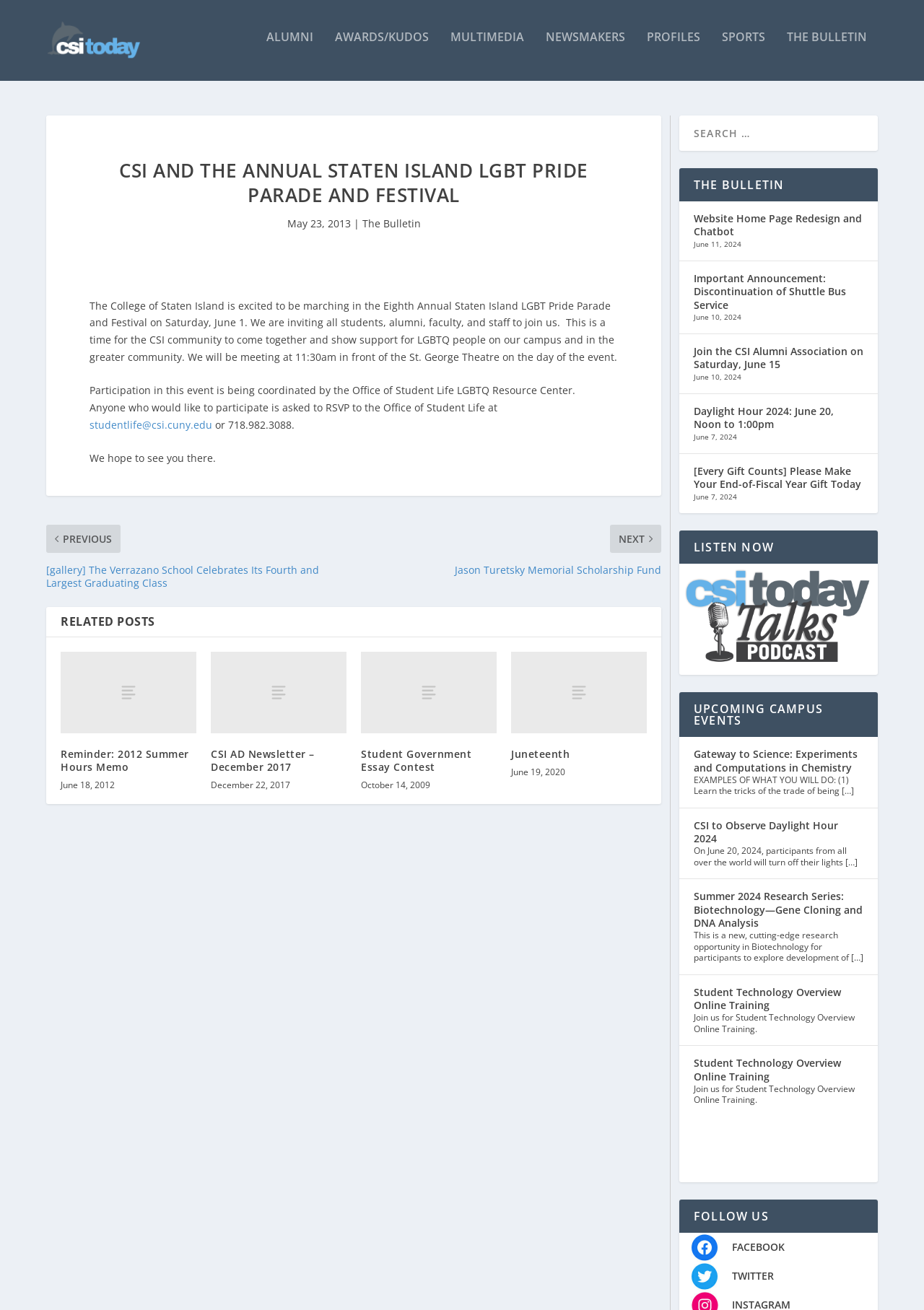Specify the bounding box coordinates of the area that needs to be clicked to achieve the following instruction: "Listen to CSI Today Talks Podcast".

[0.735, 0.425, 0.95, 0.51]